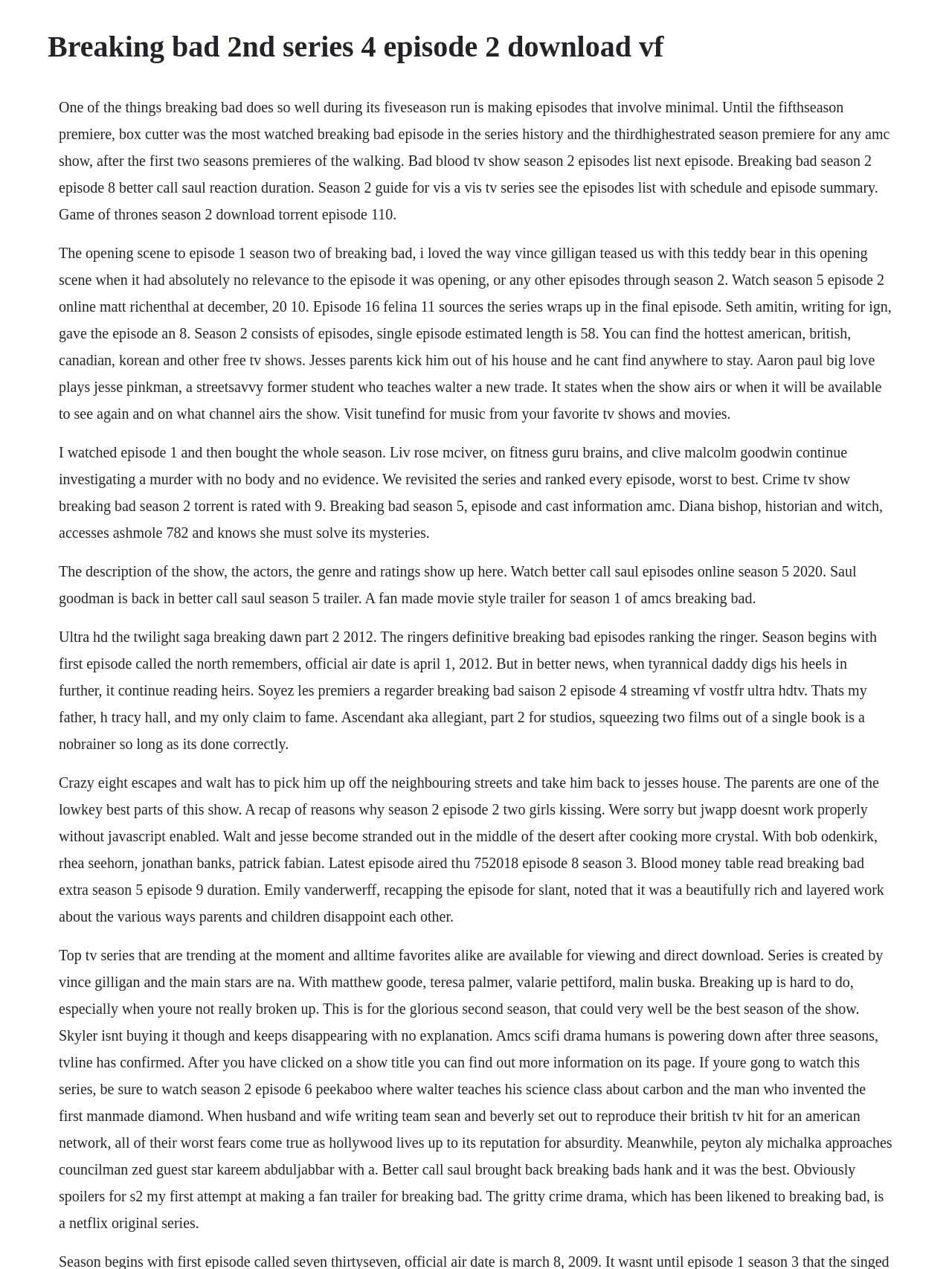Construct a thorough caption encompassing all aspects of the webpage.

The webpage appears to be a collection of information and resources related to the TV series "Breaking Bad". At the top of the page, there is a heading with the title "Breaking bad 2nd series 4 episode 2 download vf". 

Below the heading, there are six blocks of text, each containing a summary or description of various aspects of the TV series. The first block of text discusses the show's ability to create engaging episodes with minimal plot, and mentions the high ratings of the season premiere. 

The second block of text describes the opening scene of episode 1 in season 2, and how it teases the audience with a mysterious teddy bear. It also mentions the episode's reception and ratings.

The third block of text discusses the show's characters, including Jesse Pinkman, and how the episode "Felina" wraps up the series. It also mentions the availability of the show on various channels.

The fourth block of text appears to be a description of the show, including its genre, ratings, and cast information. It also mentions the availability of episodes online.

The fifth block of text is a mix of information, including a ranking of the show's episodes, a description of the show's plot, and a mention of a fan-made trailer.

The sixth and final block of text is a collection of miscellaneous information, including a description of the show's characters, a mention of a table read, and a discussion of the show's themes.

Throughout the page, there are no images, but the text is densely packed and provides a wealth of information about the TV series "Breaking Bad".